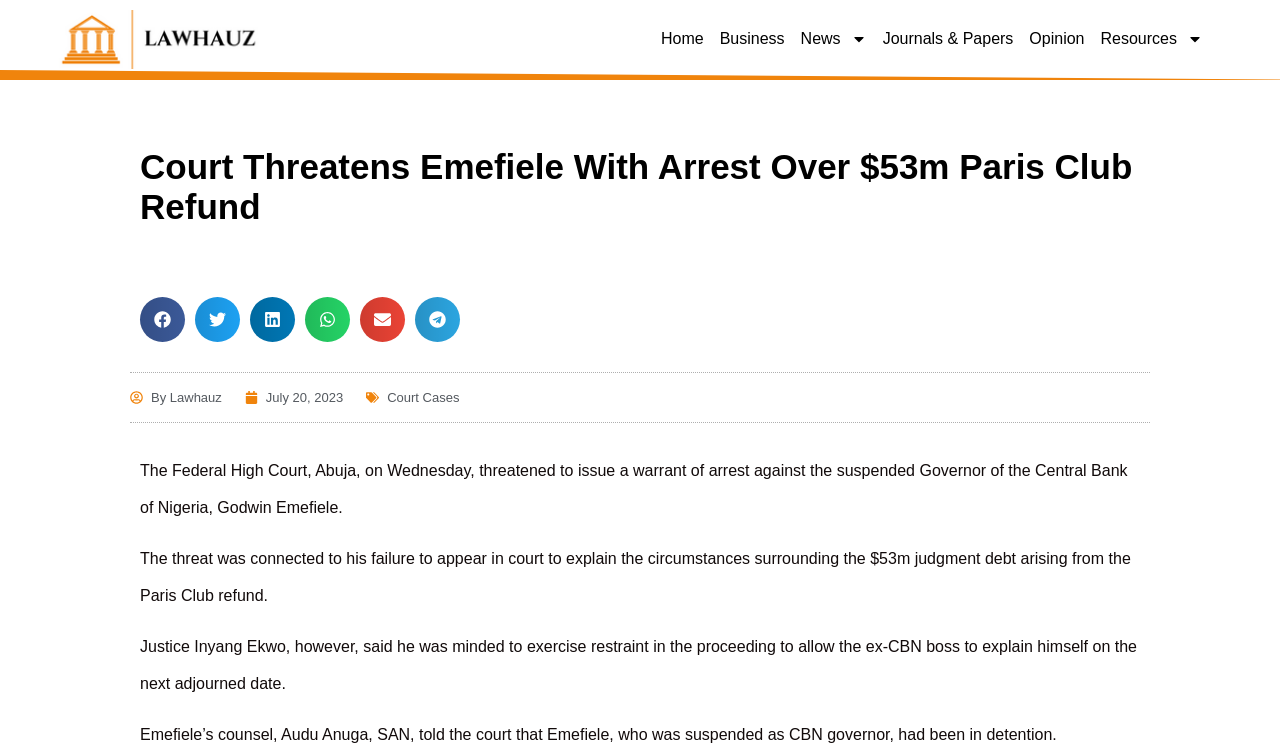Please pinpoint the bounding box coordinates for the region I should click to adhere to this instruction: "Visit the page about the company".

None